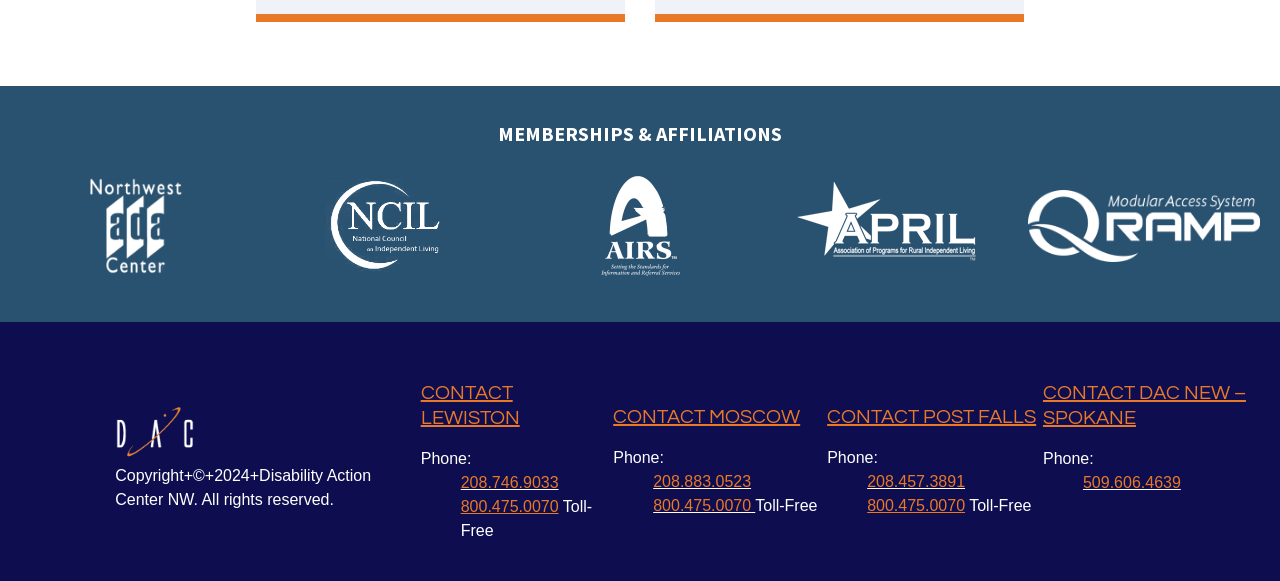What is the toll-free phone number for all contact locations?
Based on the visual information, provide a detailed and comprehensive answer.

I looked at the DescriptionListDetail elements under each contact location heading and found that the toll-free phone number '800.475.0070' is listed for all of them.